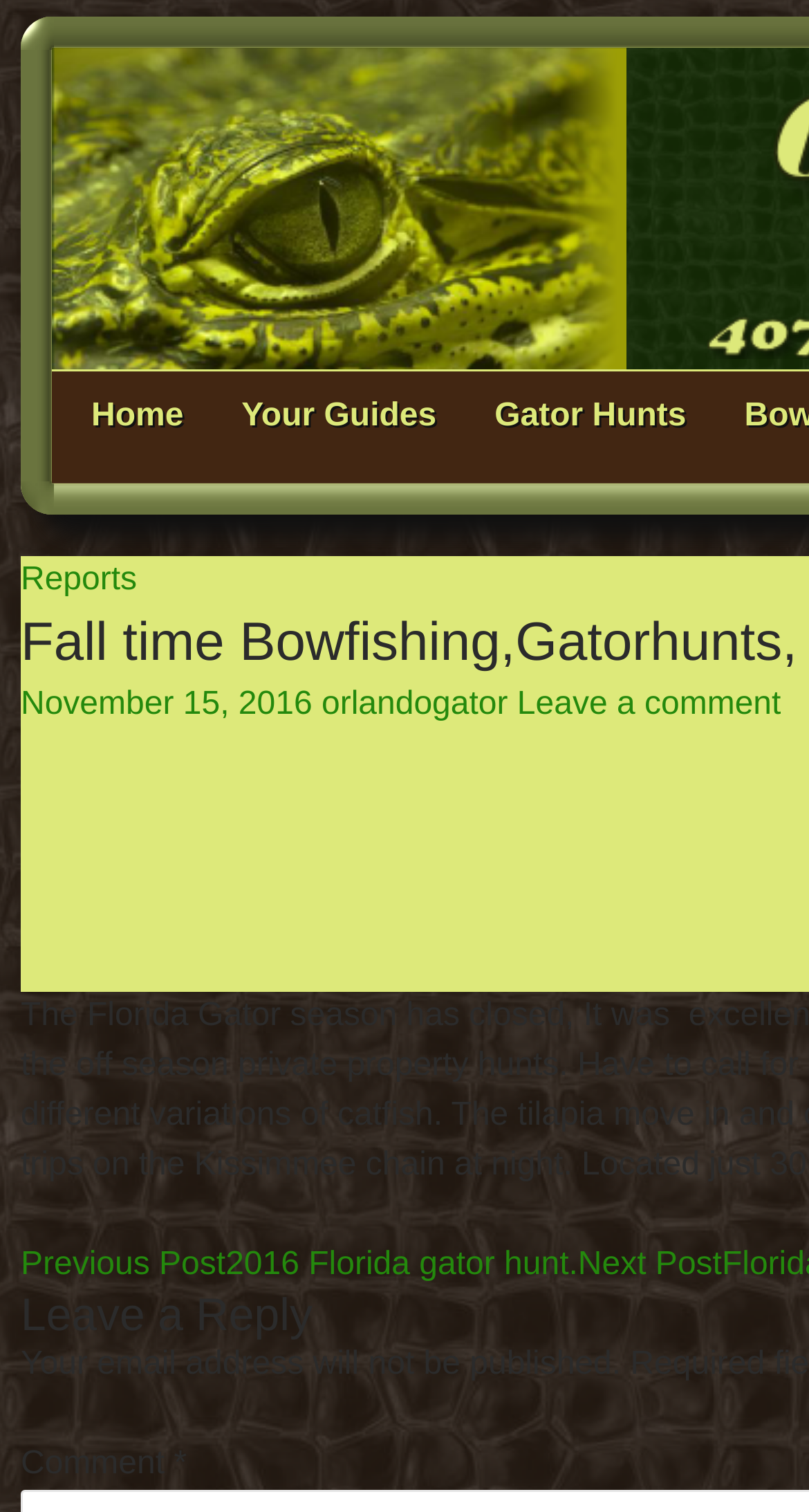Determine the bounding box coordinates of the clickable element to complete this instruction: "view your guides". Provide the coordinates in the format of four float numbers between 0 and 1, [left, top, right, bottom].

[0.299, 0.263, 0.539, 0.287]